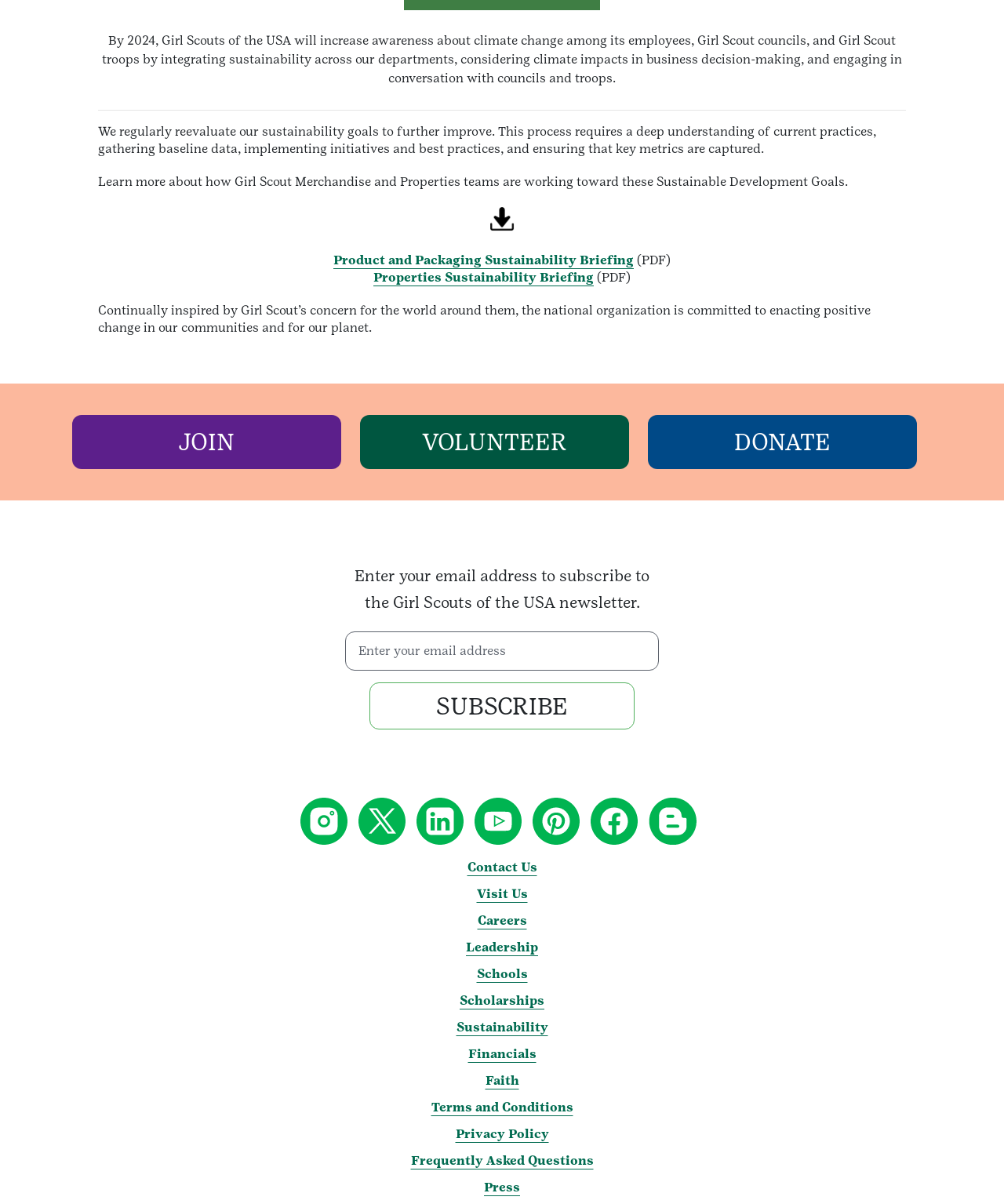Respond to the following question using a concise word or phrase: 
What is the main goal of Girl Scouts of the USA by 2024?

Increase awareness about climate change